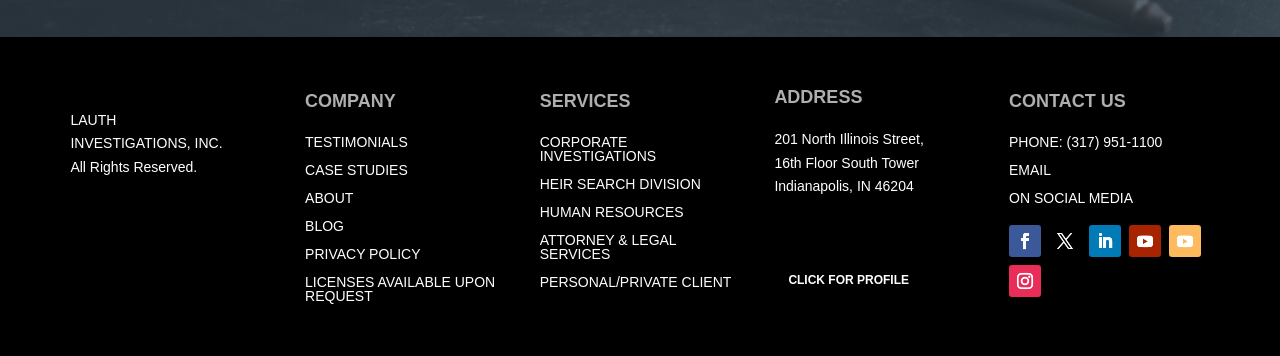Find the UI element described as: "Follow" and predict its bounding box coordinates. Ensure the coordinates are four float numbers between 0 and 1, [left, top, right, bottom].

[0.882, 0.632, 0.907, 0.722]